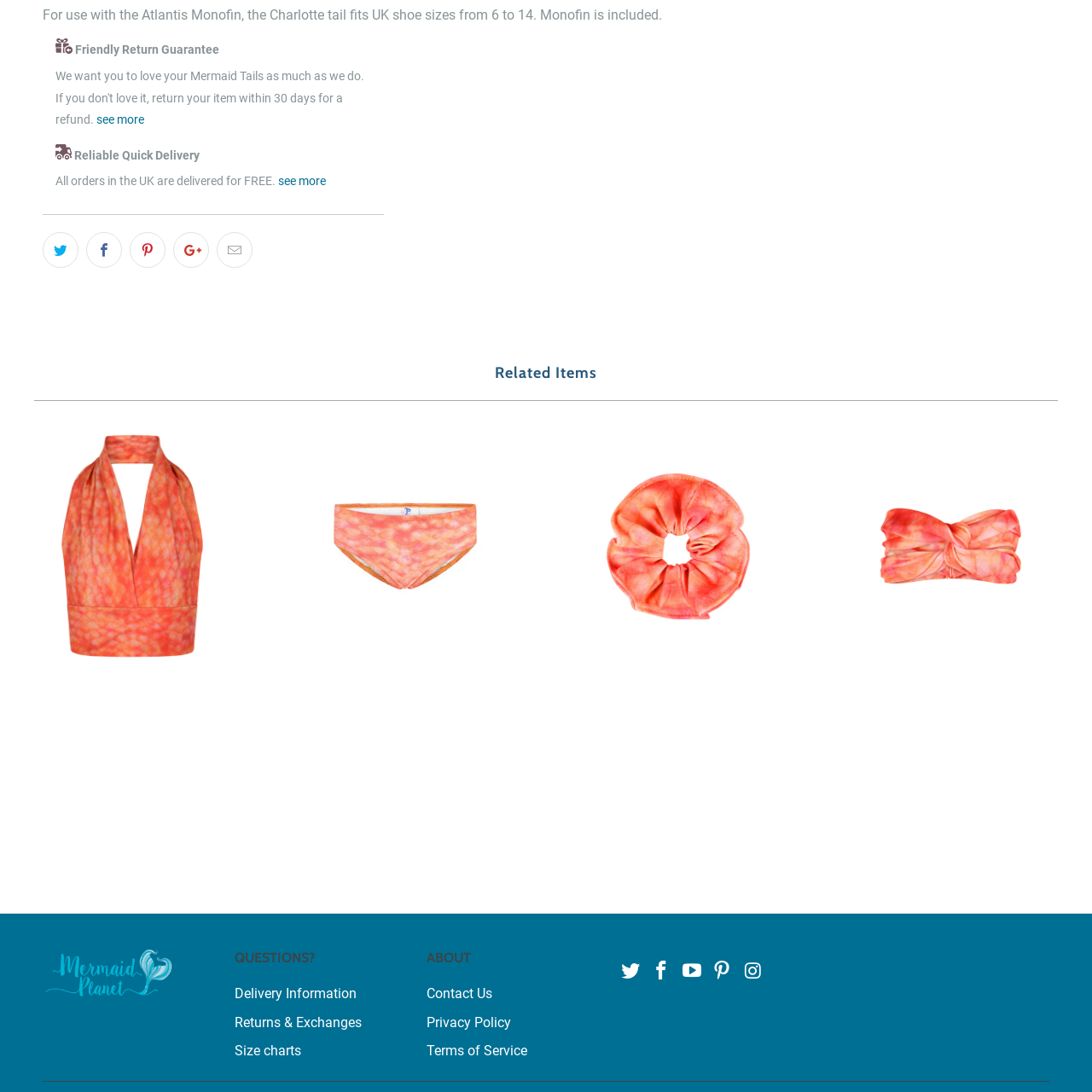What type of products is the logo likely to be used for? Examine the image inside the red bounding box and answer concisely with one word or a short phrase.

Mermaid-themed products